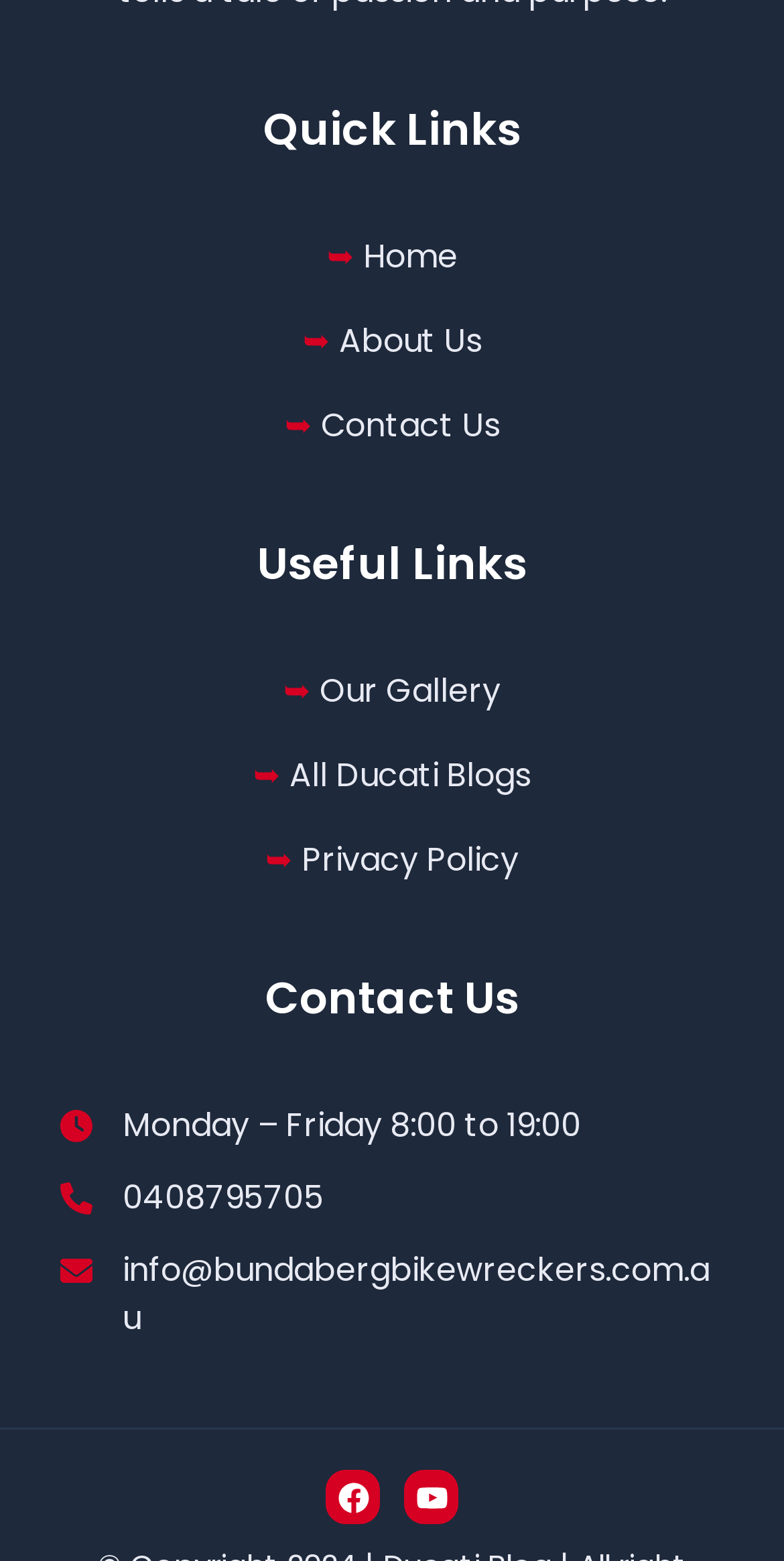Find the bounding box coordinates of the element I should click to carry out the following instruction: "Visit About Us".

[0.432, 0.204, 0.614, 0.233]